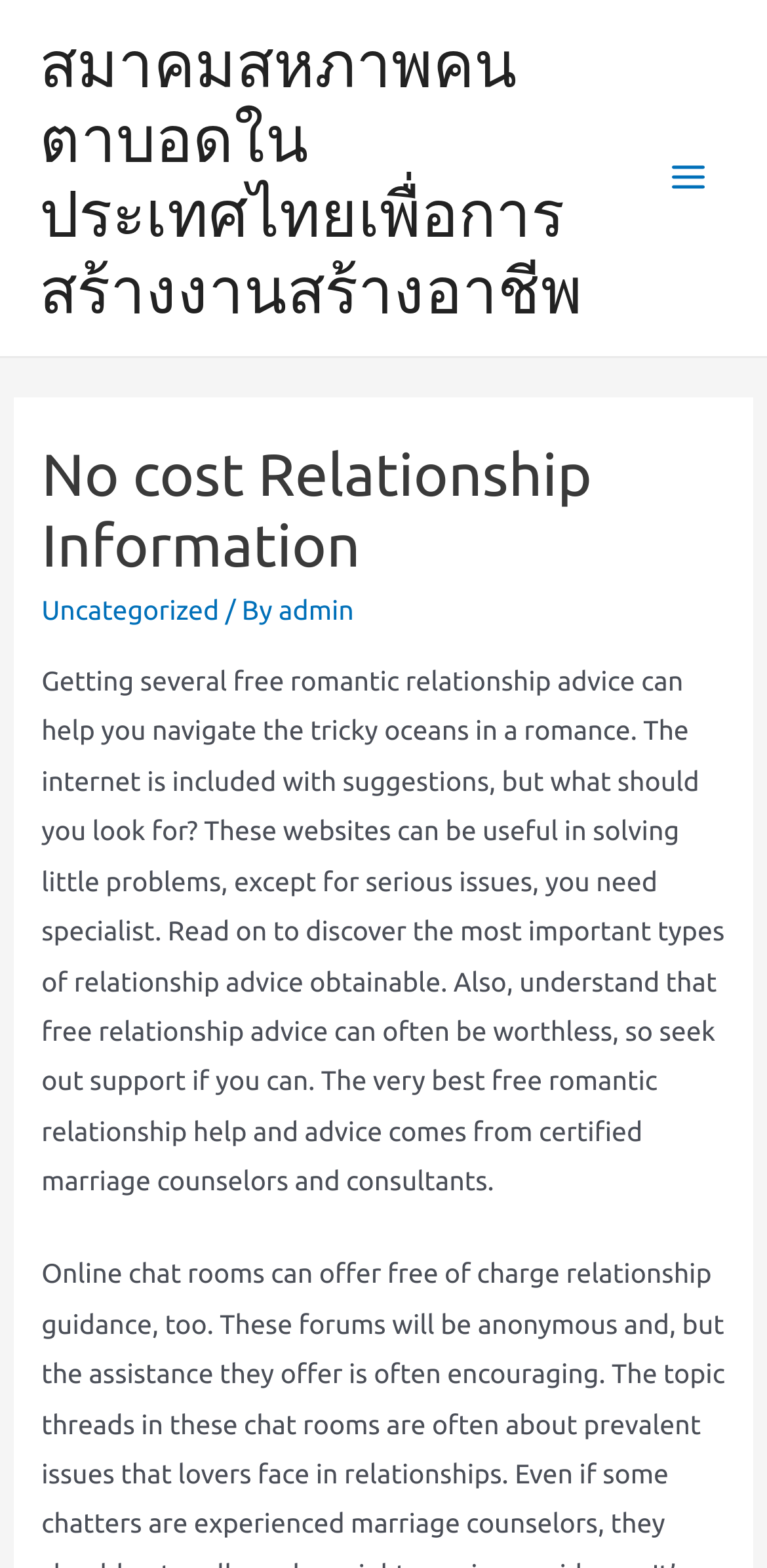What is the name of the organization?
Based on the screenshot, provide a one-word or short-phrase response.

สมาคมสหภาพคนตาบอดในประเทศไทยเพื่อการสร้างงานสร้างอาชีพ